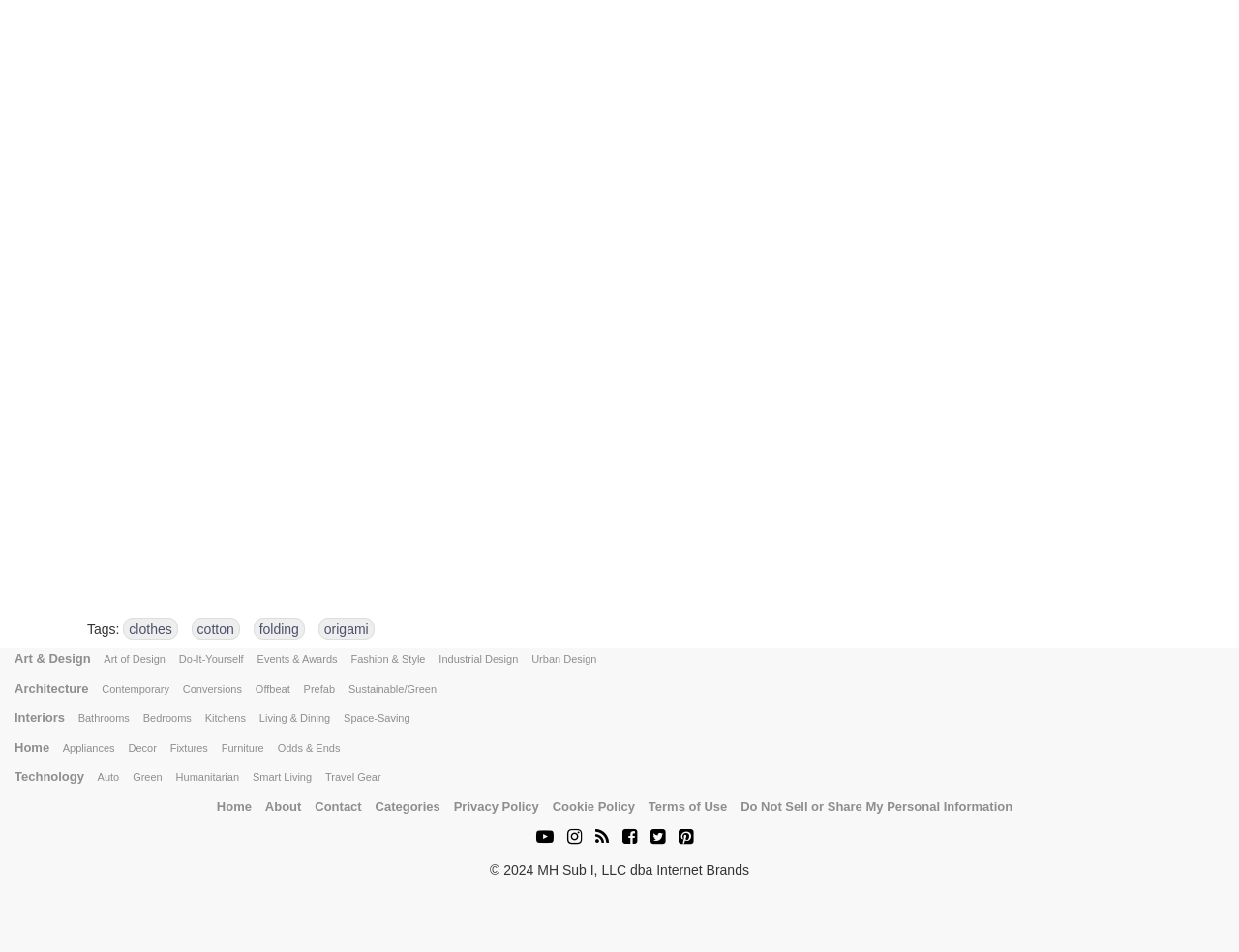Identify the bounding box coordinates for the UI element that matches this description: "Humanitarian".

[0.142, 0.81, 0.193, 0.822]